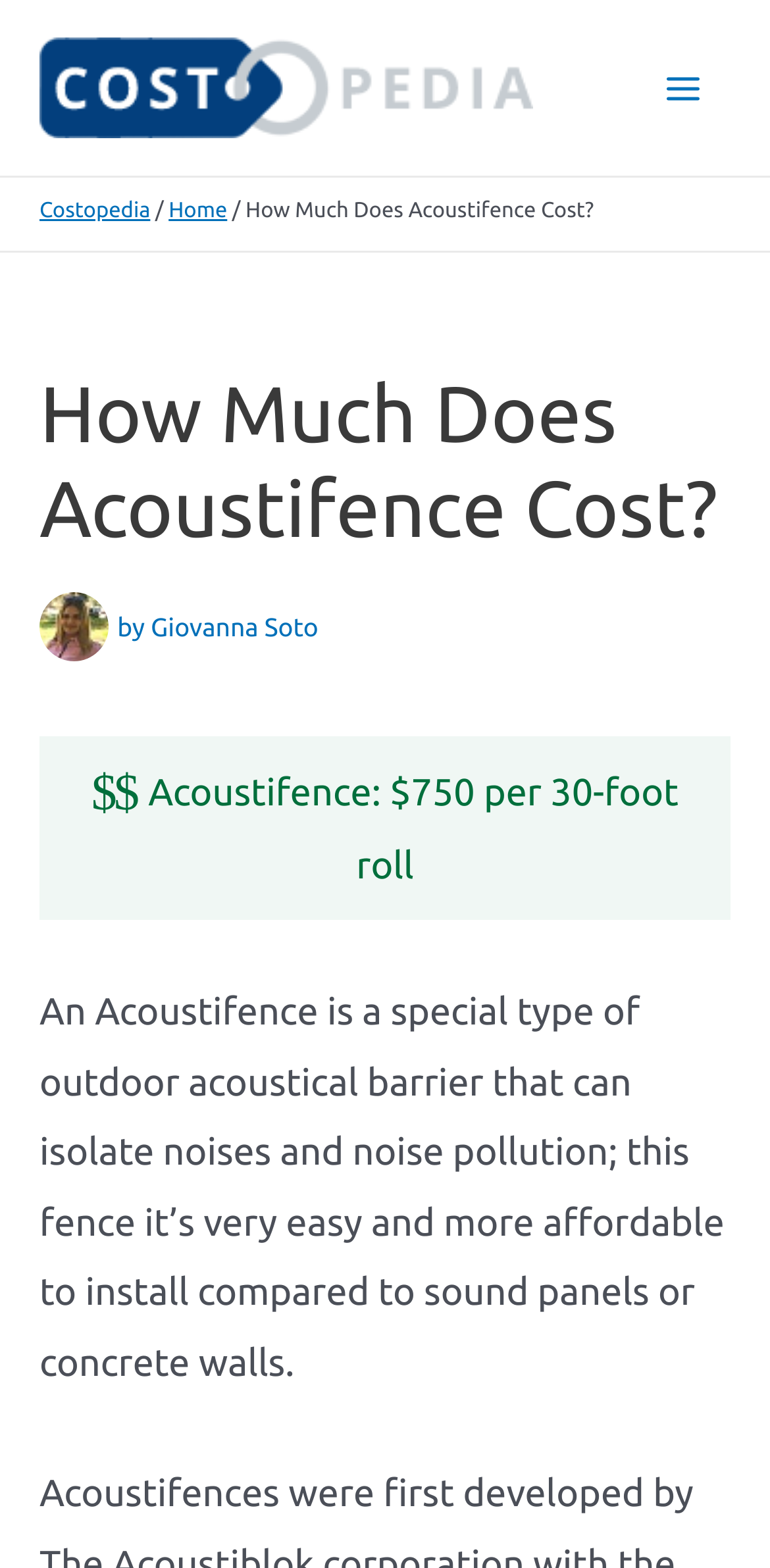Determine the heading of the webpage and extract its text content.

How Much Does Acoustifence Cost?